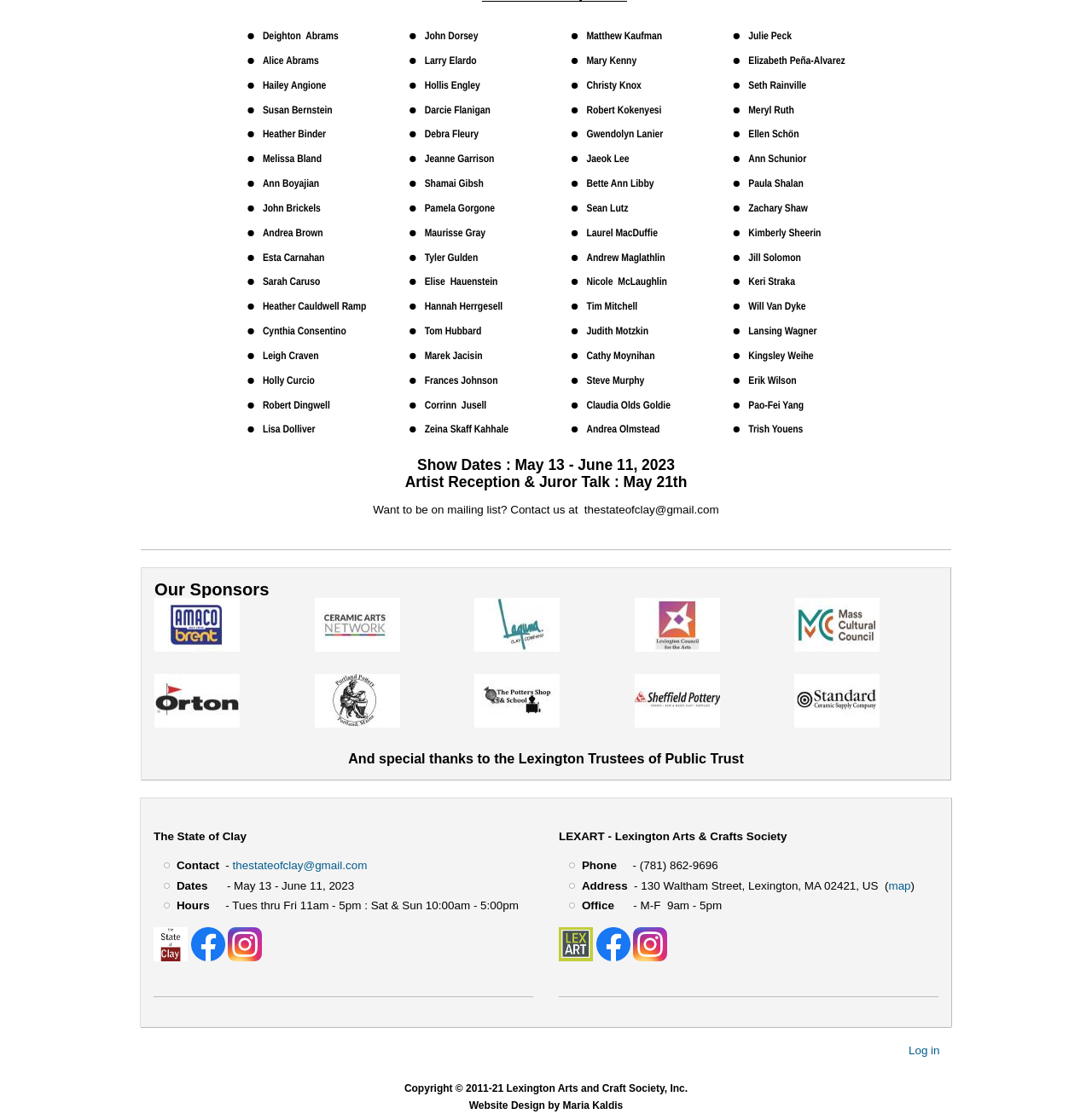What are the hours of operation on Tuesdays?
Please give a detailed and elaborate answer to the question based on the image.

I found the answer by looking at the StaticText element that says 'Tues thru Fri 11am - 5pm : Sat & Sun 10:00am - 5:00pm'.